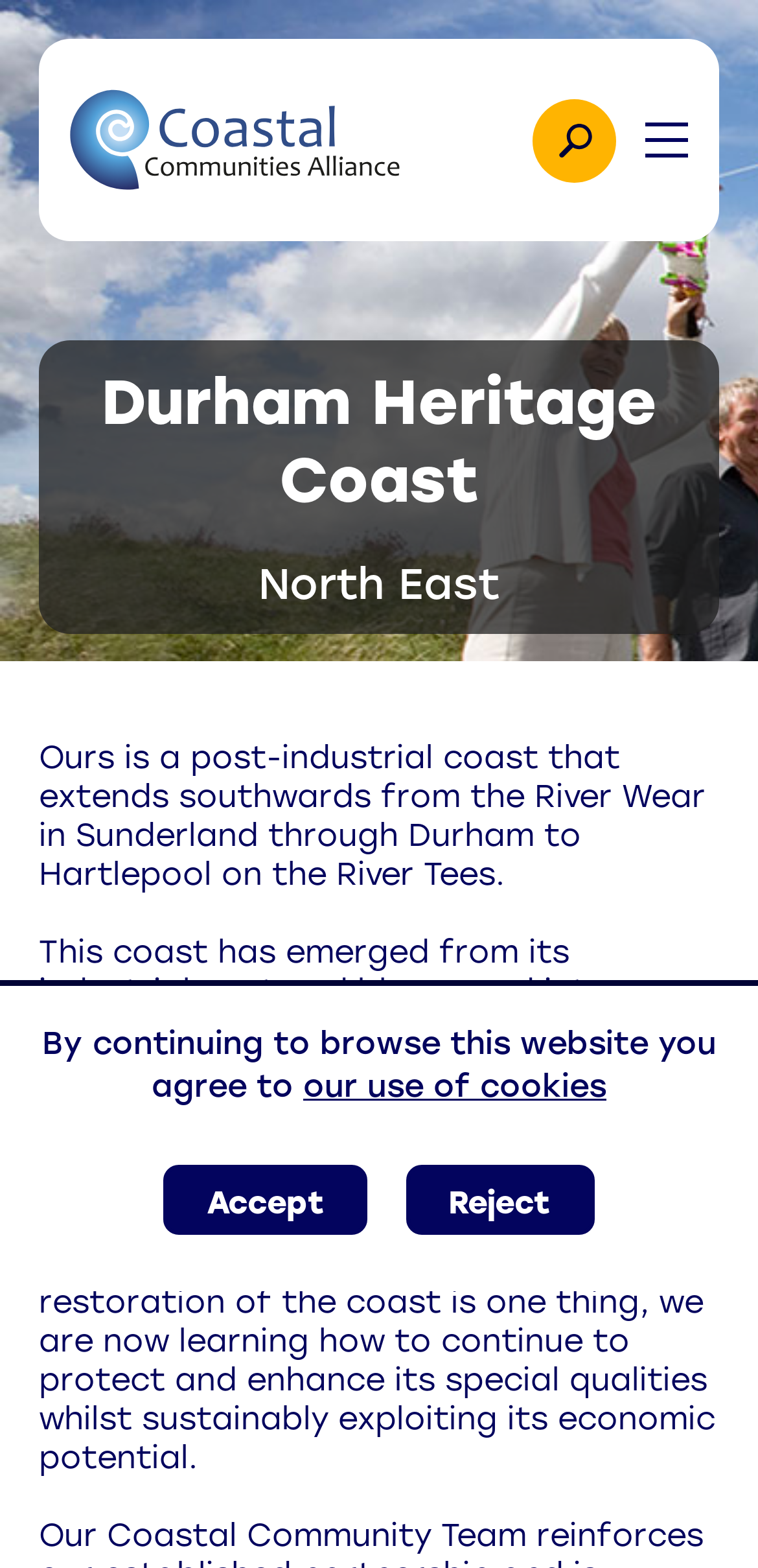Answer briefly with one word or phrase:
What is the name of the coast?

Durham Heritage Coast